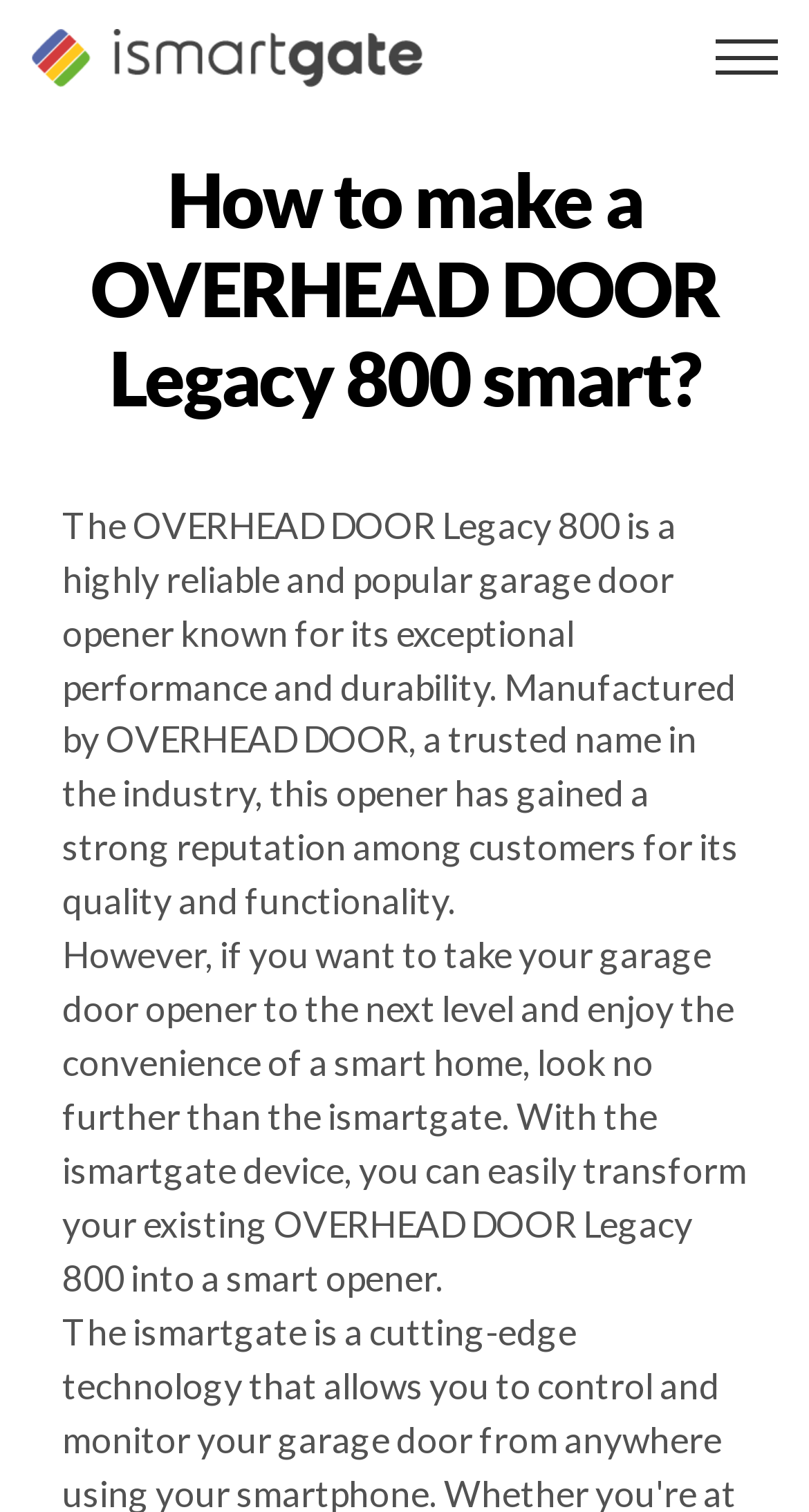Detail the webpage's structure and highlights in your description.

The webpage is about making an OVERHEAD DOOR Legacy 800 garage door opener smart using the ismartgate device. At the top left of the page, there is a link and an image with the text "Smart Garage Door Openers | Garage Door Remote Control by ismartgate". 

On the top right, there is a hidden link to toggle the menu. Below the top section, there is a heading that asks "How to make a OVERHEAD DOOR Legacy 800 smart?" 

Following the heading, there are two paragraphs of text. The first paragraph describes the OVERHEAD DOOR Legacy 800 garage door opener, highlighting its reliability, performance, and durability. The second paragraph explains how the ismartgate device can be used to transform the existing garage door opener into a smart one.

At the bottom of the page, there is a notification about the site using cookies, with a link to "More info" and a button to "Okay, thank you".